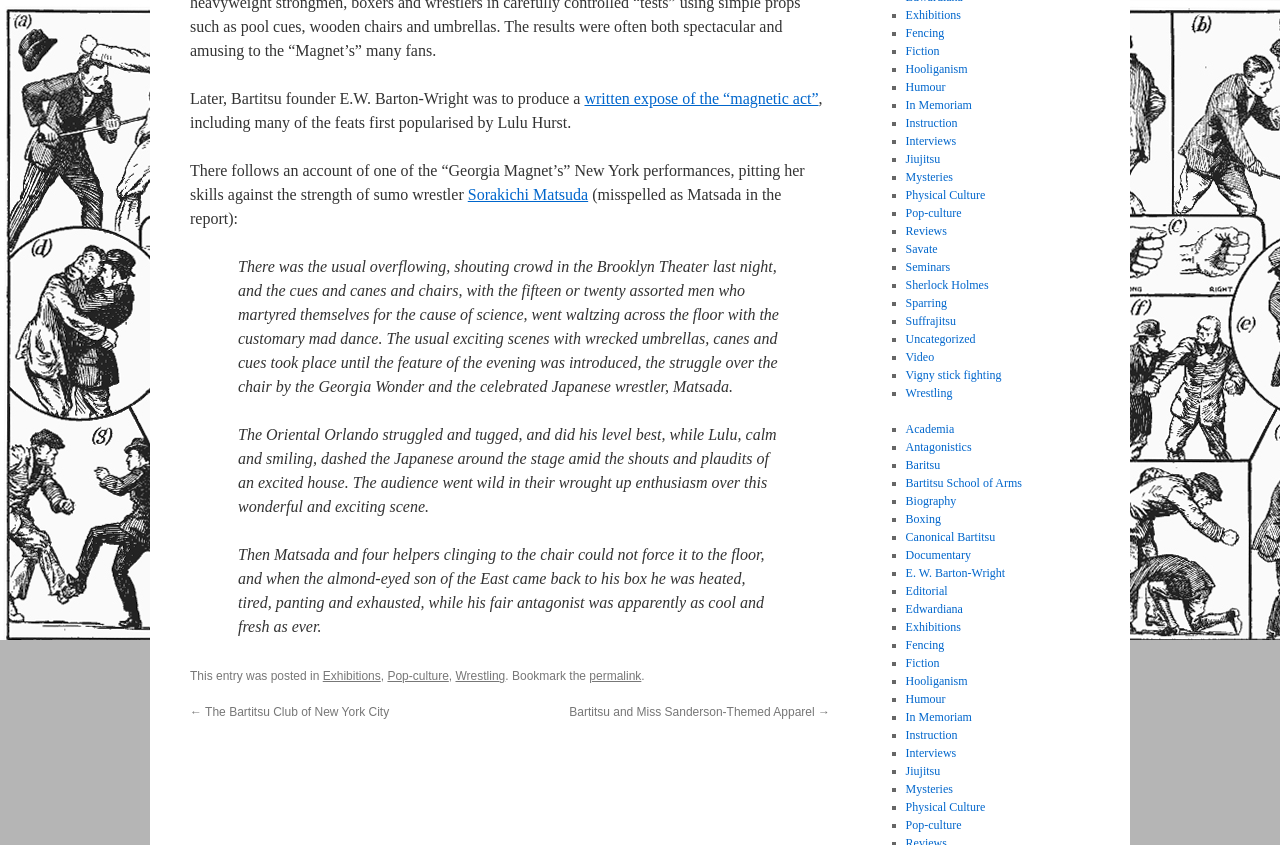Extract the bounding box for the UI element that matches this description: "Exhibitions".

[0.252, 0.792, 0.297, 0.809]